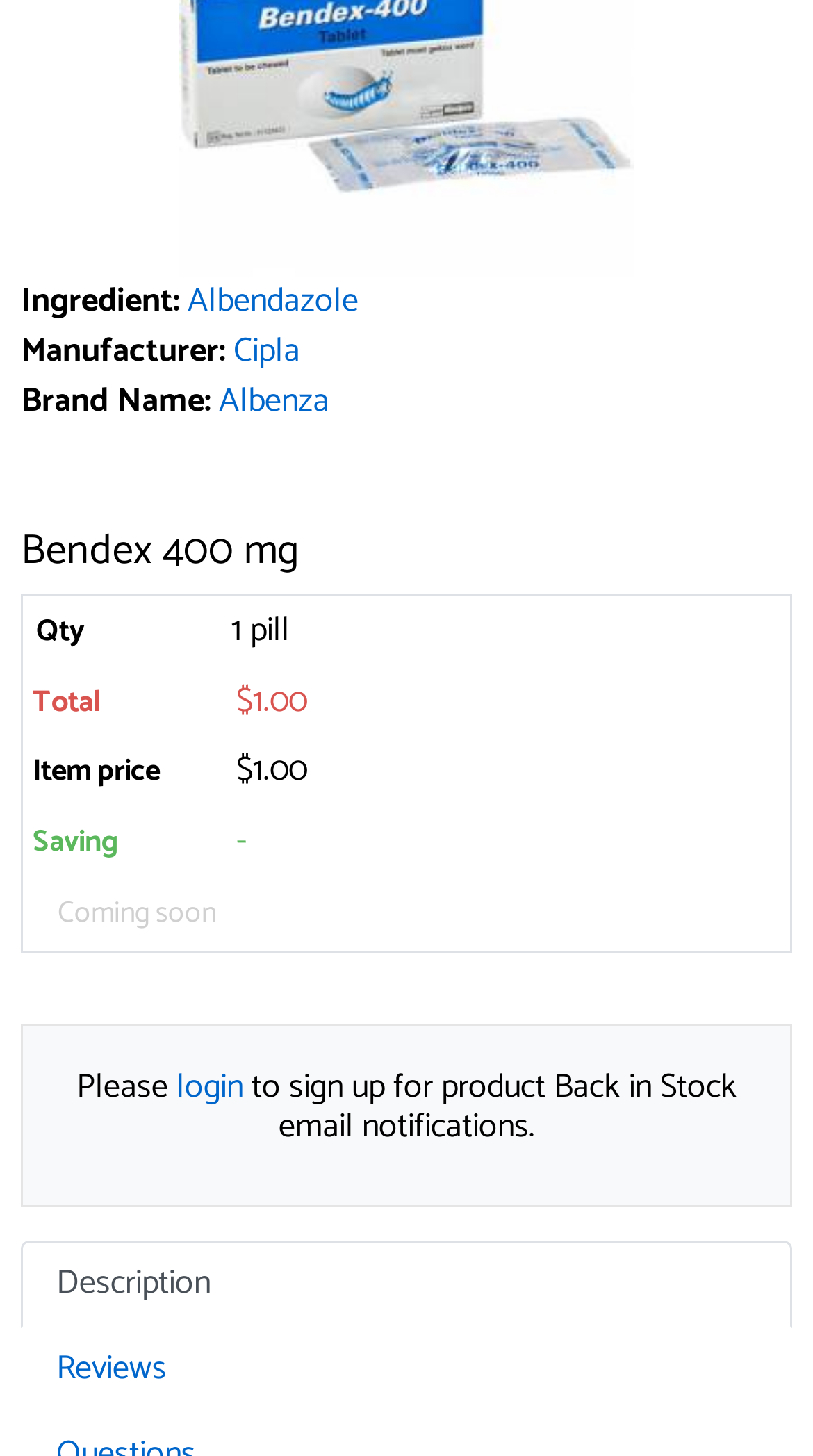Given the element description, predict the bounding box coordinates in the format (top-left x, top-left y, bottom-right x, bottom-right y), using floating point numbers between 0 and 1: Albendazole

[0.231, 0.188, 0.441, 0.227]